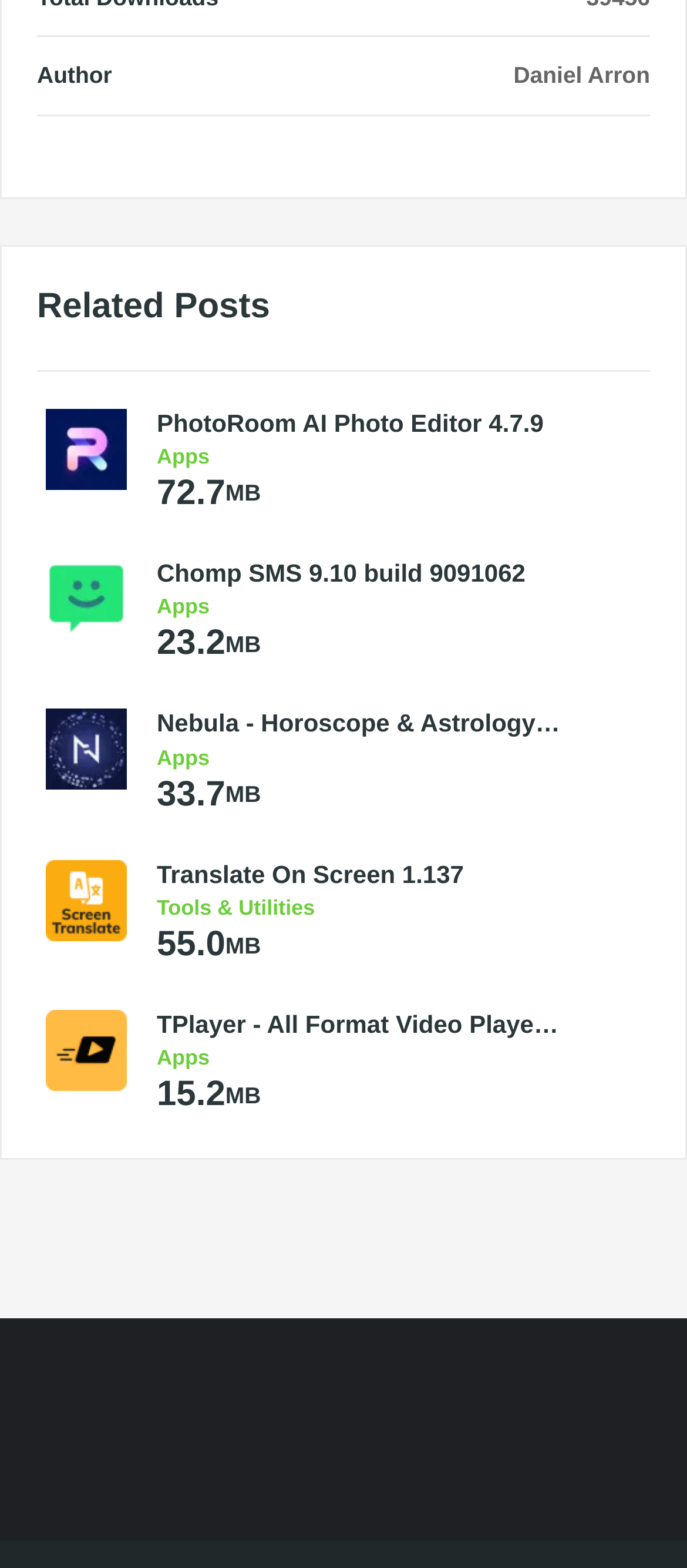Identify the bounding box coordinates of the clickable region necessary to fulfill the following instruction: "Learn more about TPlayer - All Format Video Player 7.3b". The bounding box coordinates should be four float numbers between 0 and 1, i.e., [left, top, right, bottom].

[0.054, 0.639, 0.197, 0.701]